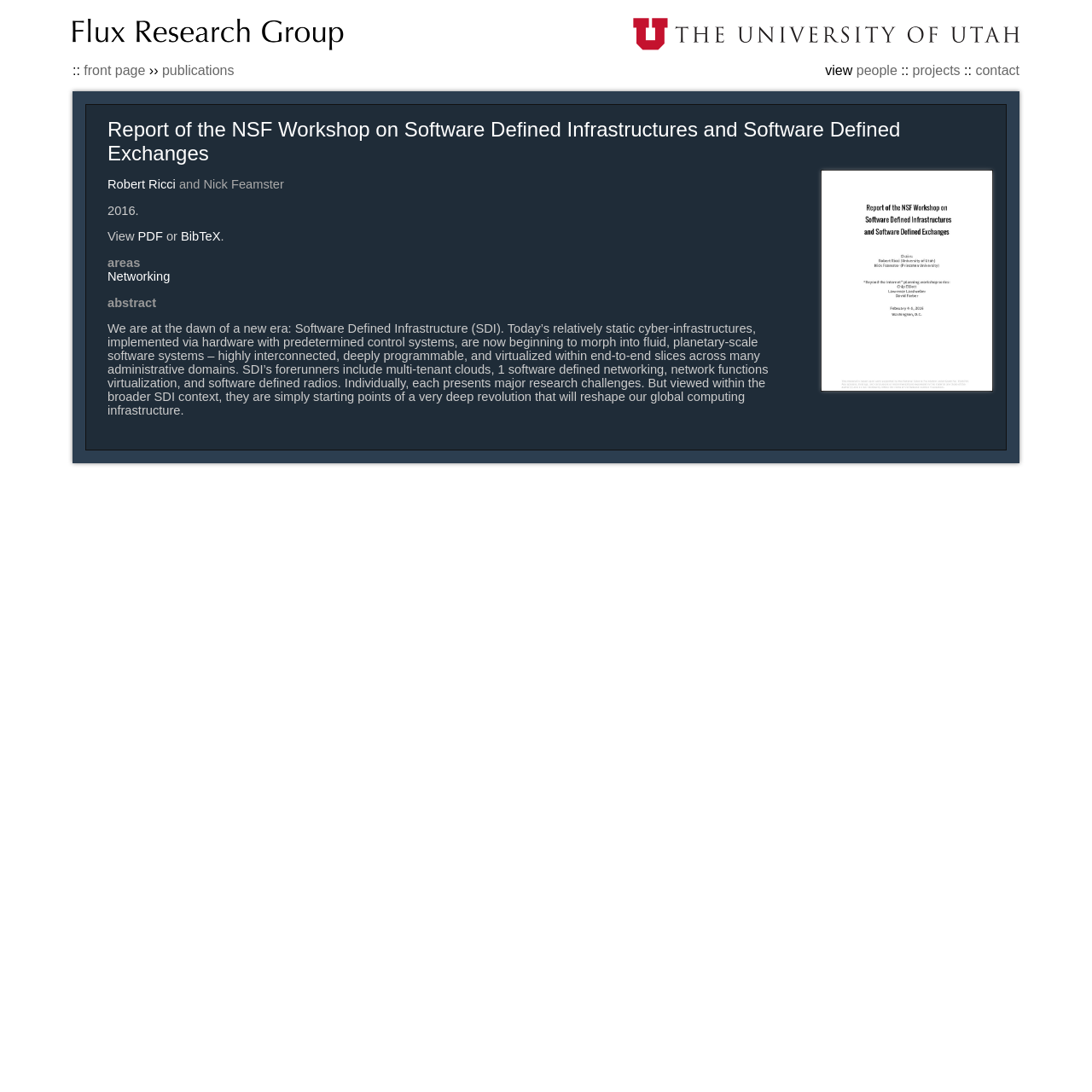Identify the bounding box coordinates for the element you need to click to achieve the following task: "view people". The coordinates must be four float values ranging from 0 to 1, formatted as [left, top, right, bottom].

[0.784, 0.057, 0.822, 0.071]